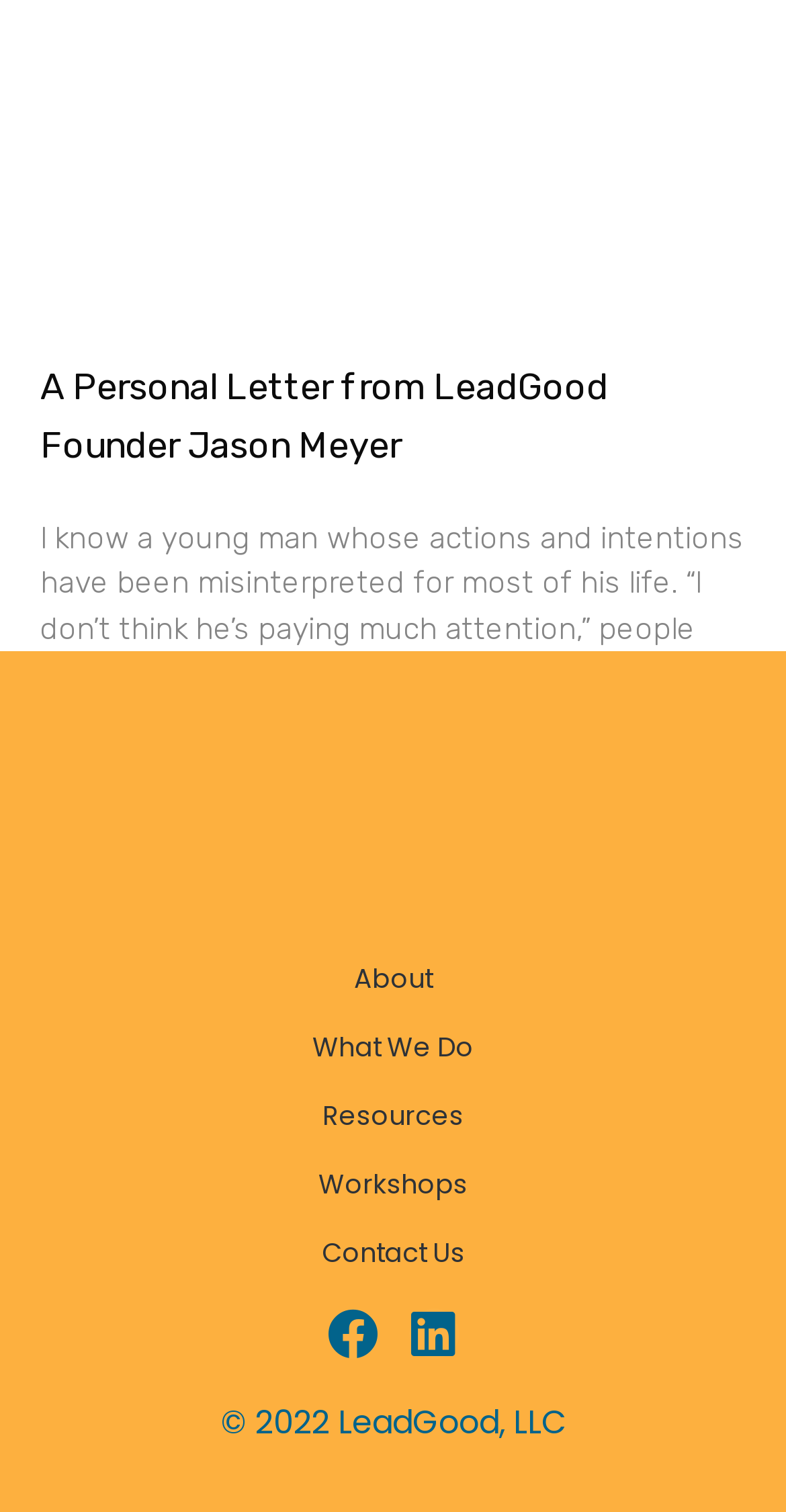Identify the bounding box coordinates for the element you need to click to achieve the following task: "Click the link at the middle of the page". The coordinates must be four float values ranging from 0 to 1, formatted as [left, top, right, bottom].

[0.244, 0.484, 0.756, 0.596]